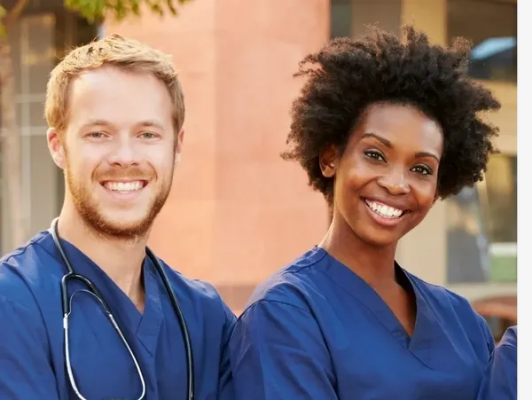Offer a detailed explanation of what is depicted in the image.

The image features two healthcare professionals standing side by side, both dressed in blue scrubs, symbolizing their dedication to the medical field. The male, on the left, has a stethoscope draped around his neck and sports a friendly smile, reflecting warmth and approachability. The female, on the right, beams with a bright, confident smile, showcasing her enthusiasm and professionalism. They are posed outdoors, with a softly blurred background that includes elements of a healthcare environment, emphasizing their roles in providing patient care. This image beautifully represents the commitment and personalized service that Swordfish Healthcare, LLC aims to deliver in the healthcare recruitment sector.